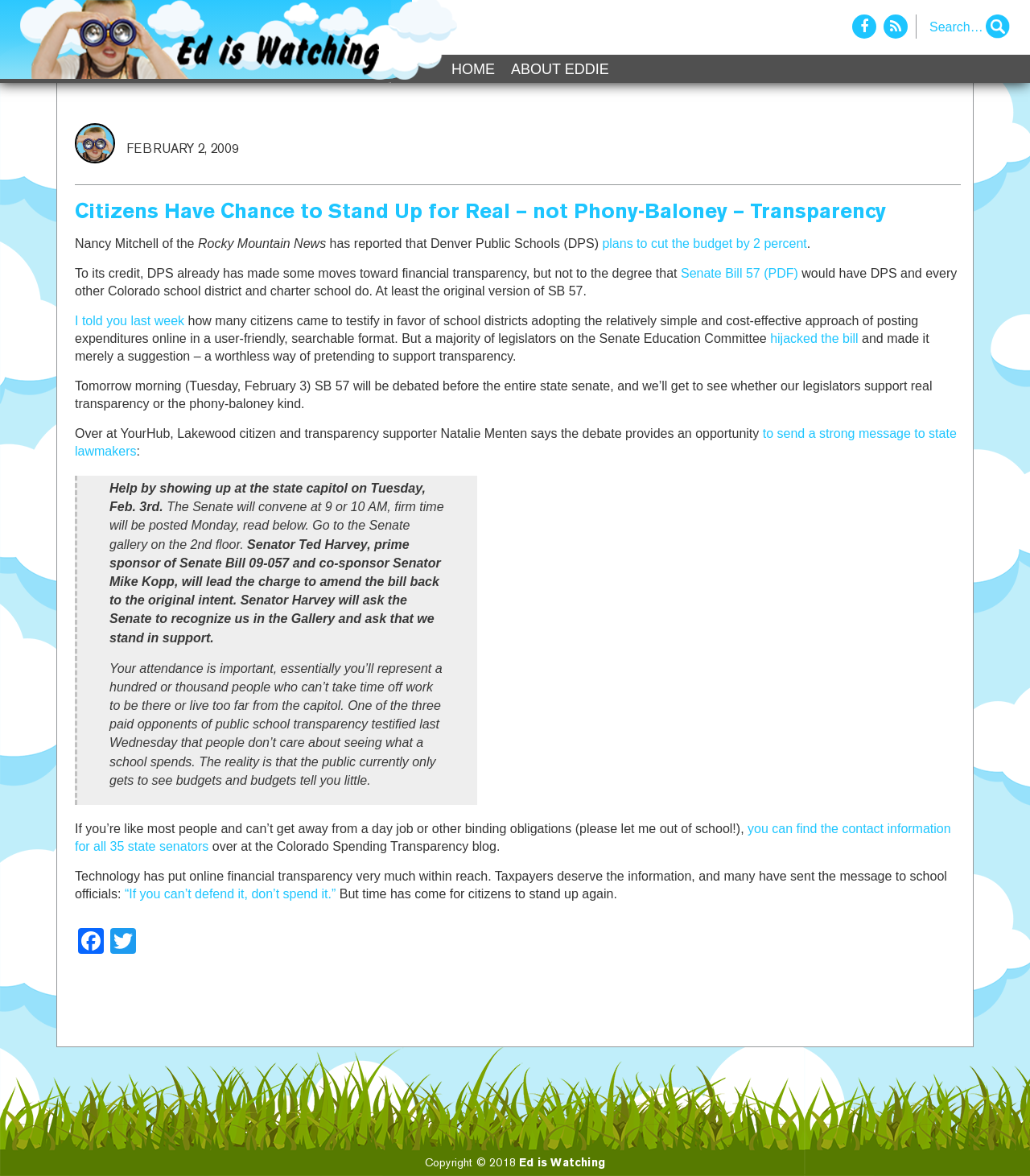Given the description of a UI element: "Senate Bill 57 (PDF)", identify the bounding box coordinates of the matching element in the webpage screenshot.

[0.661, 0.227, 0.775, 0.238]